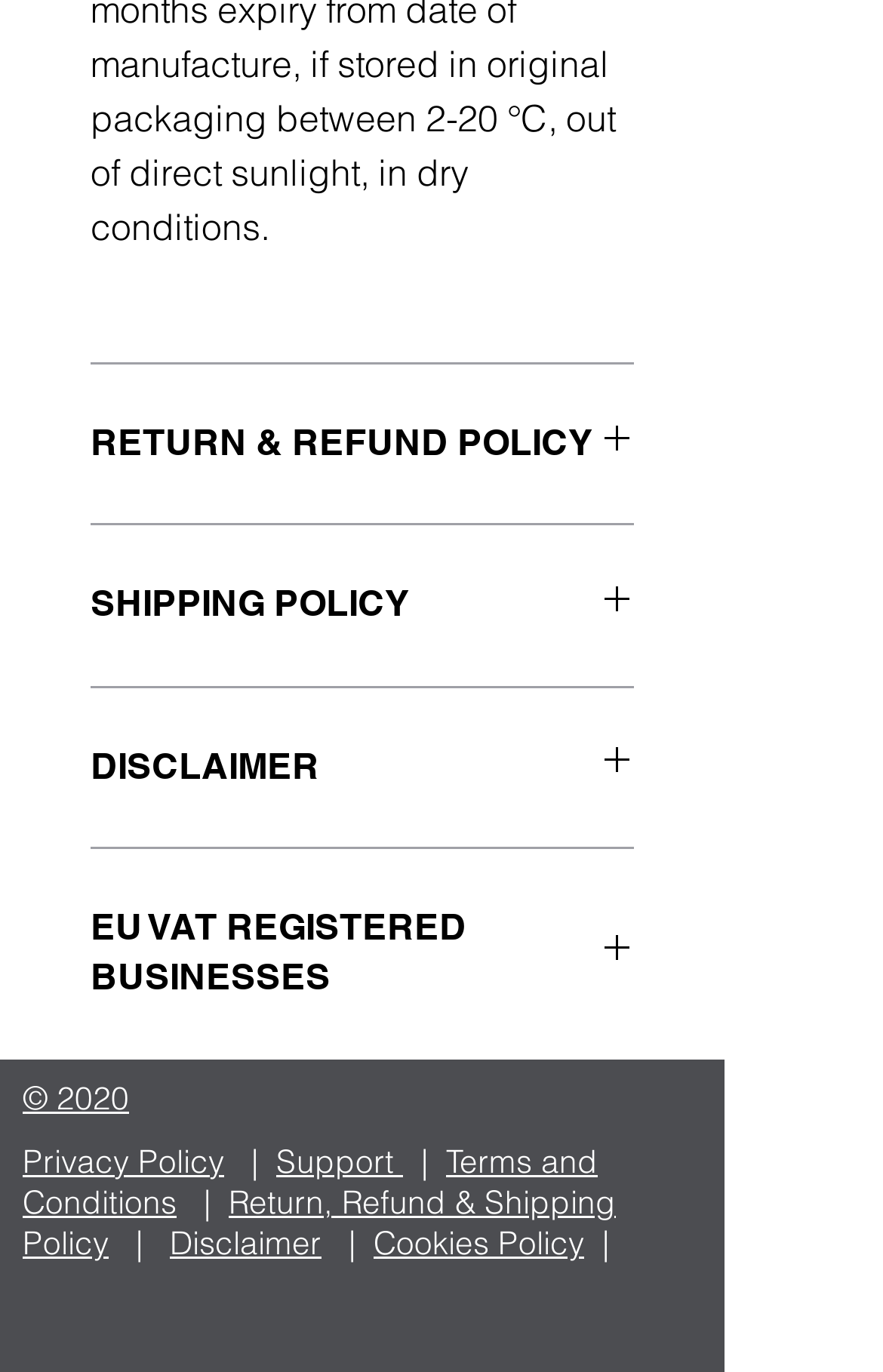What is the last link in the footer section?
Please answer using one word or phrase, based on the screenshot.

Cookies Policy